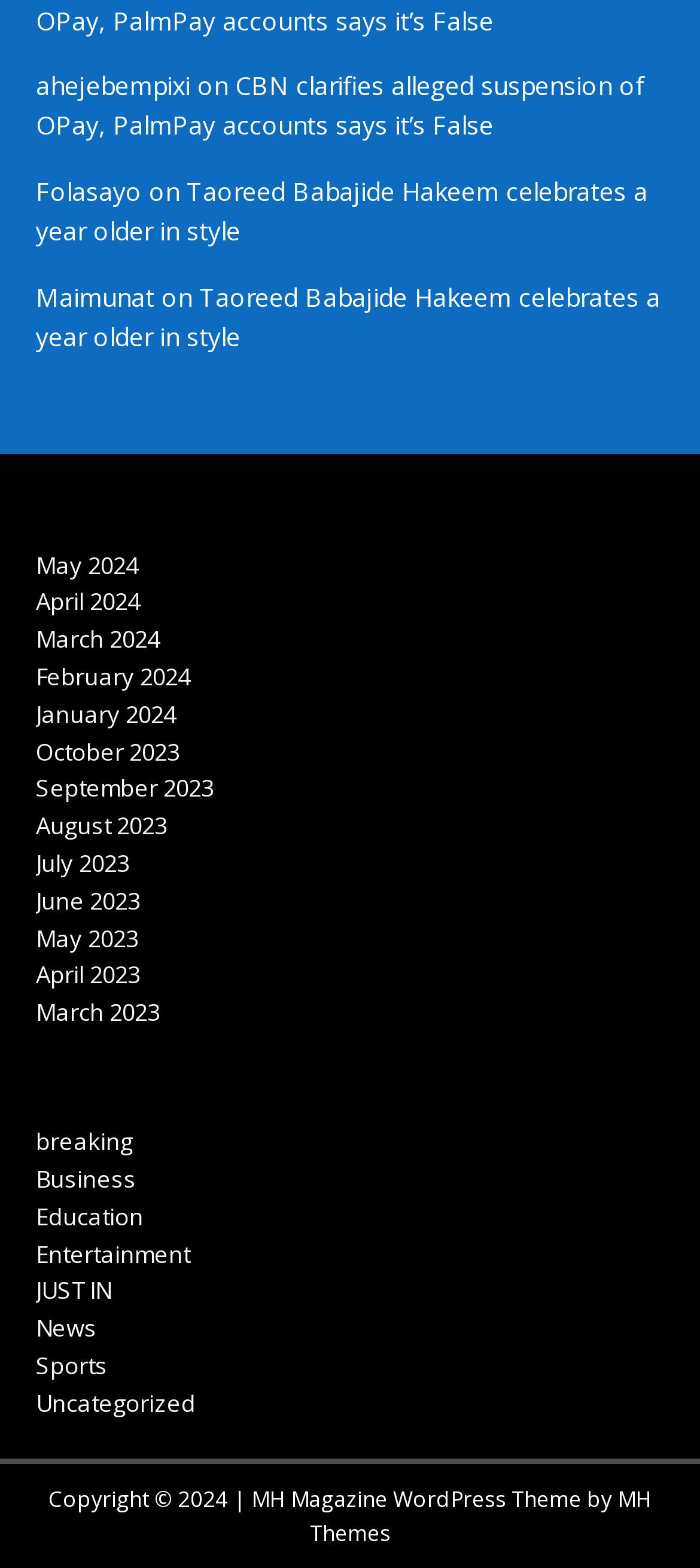Determine the bounding box coordinates of the clickable region to carry out the instruction: "Click on the 'CBN clarifies alleged suspension of OPay, PalmPay accounts says it’s False' link".

[0.051, 0.044, 0.921, 0.091]